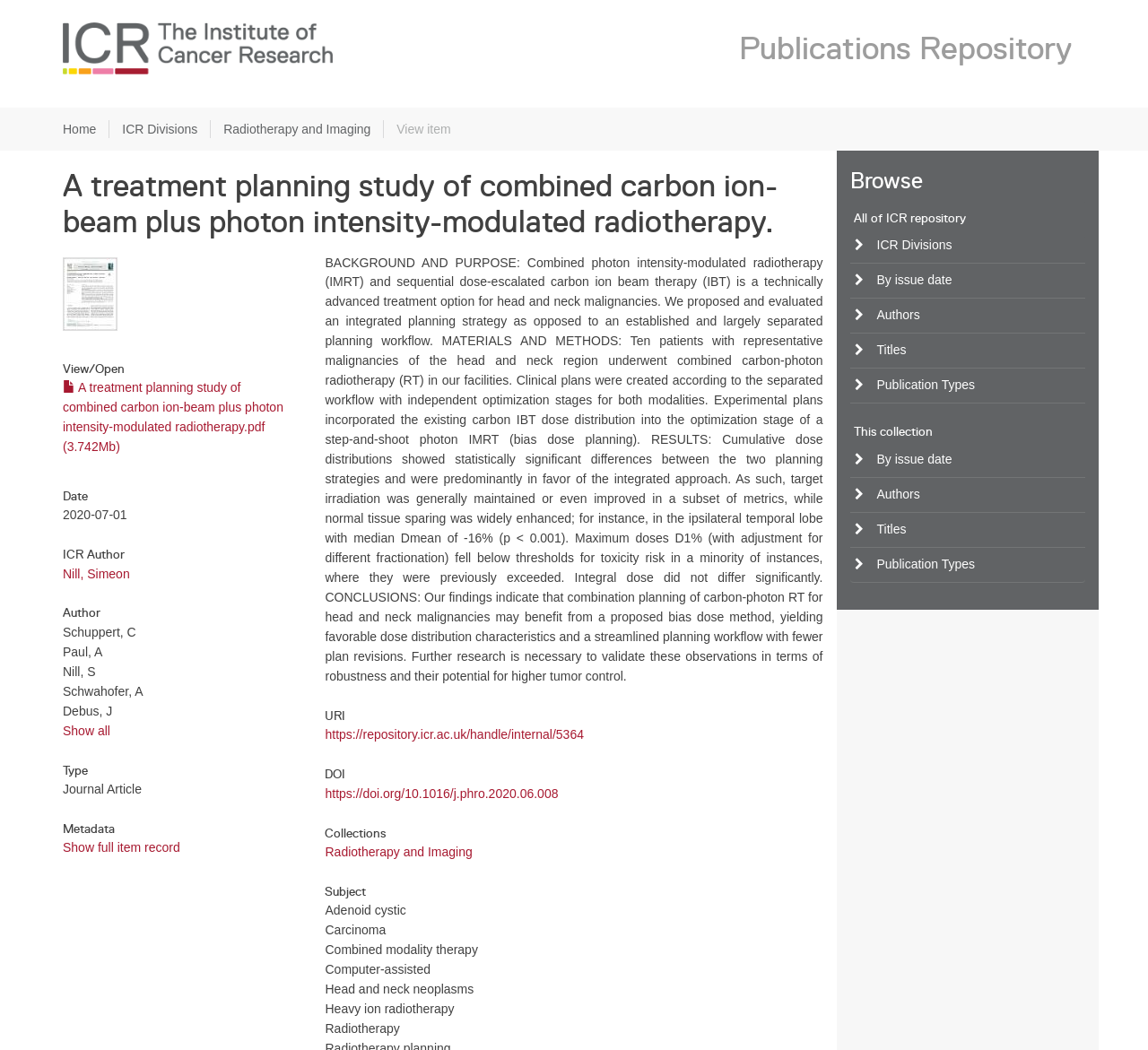Please mark the clickable region by giving the bounding box coordinates needed to complete this instruction: "View item".

[0.346, 0.116, 0.393, 0.13]